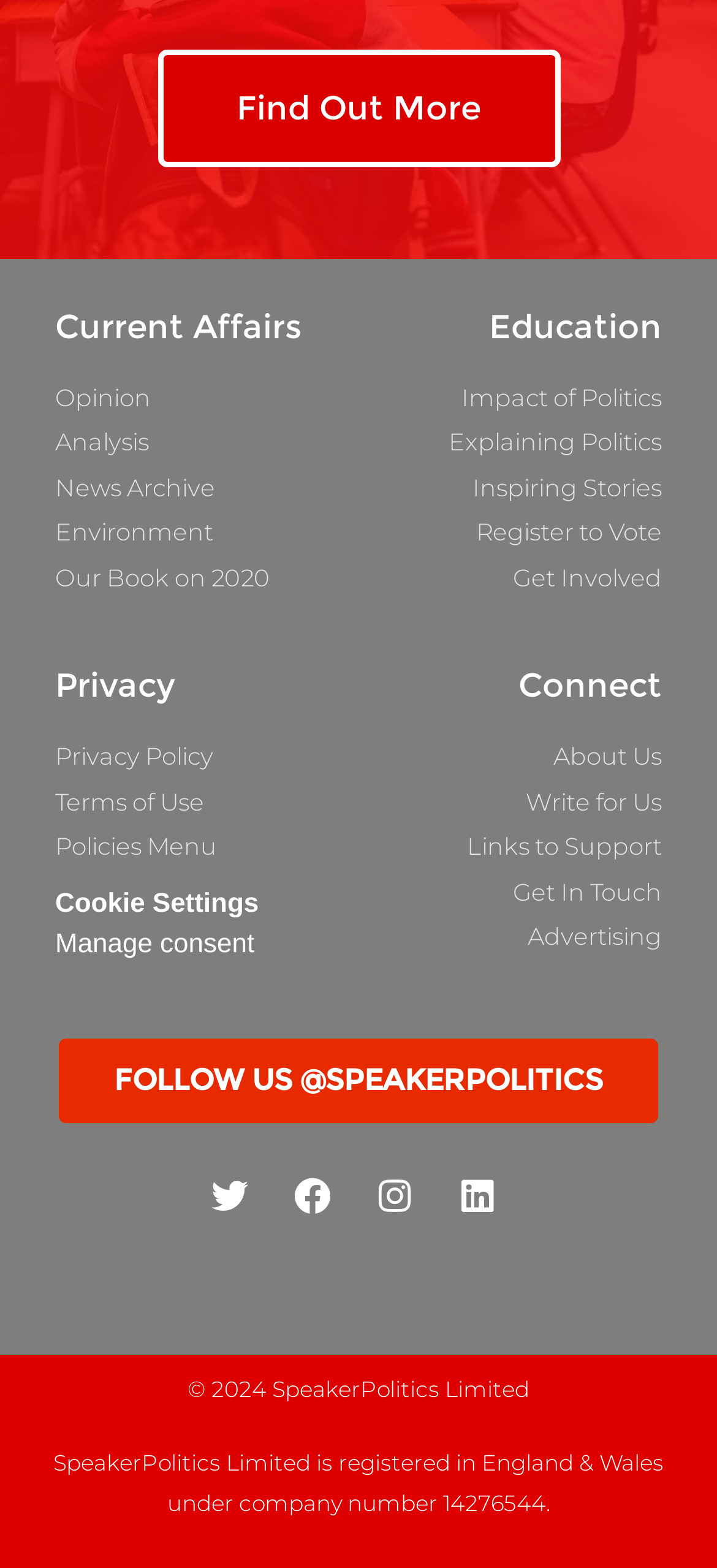Find the bounding box coordinates of the clickable area required to complete the following action: "Get involved in politics".

[0.513, 0.357, 0.923, 0.38]